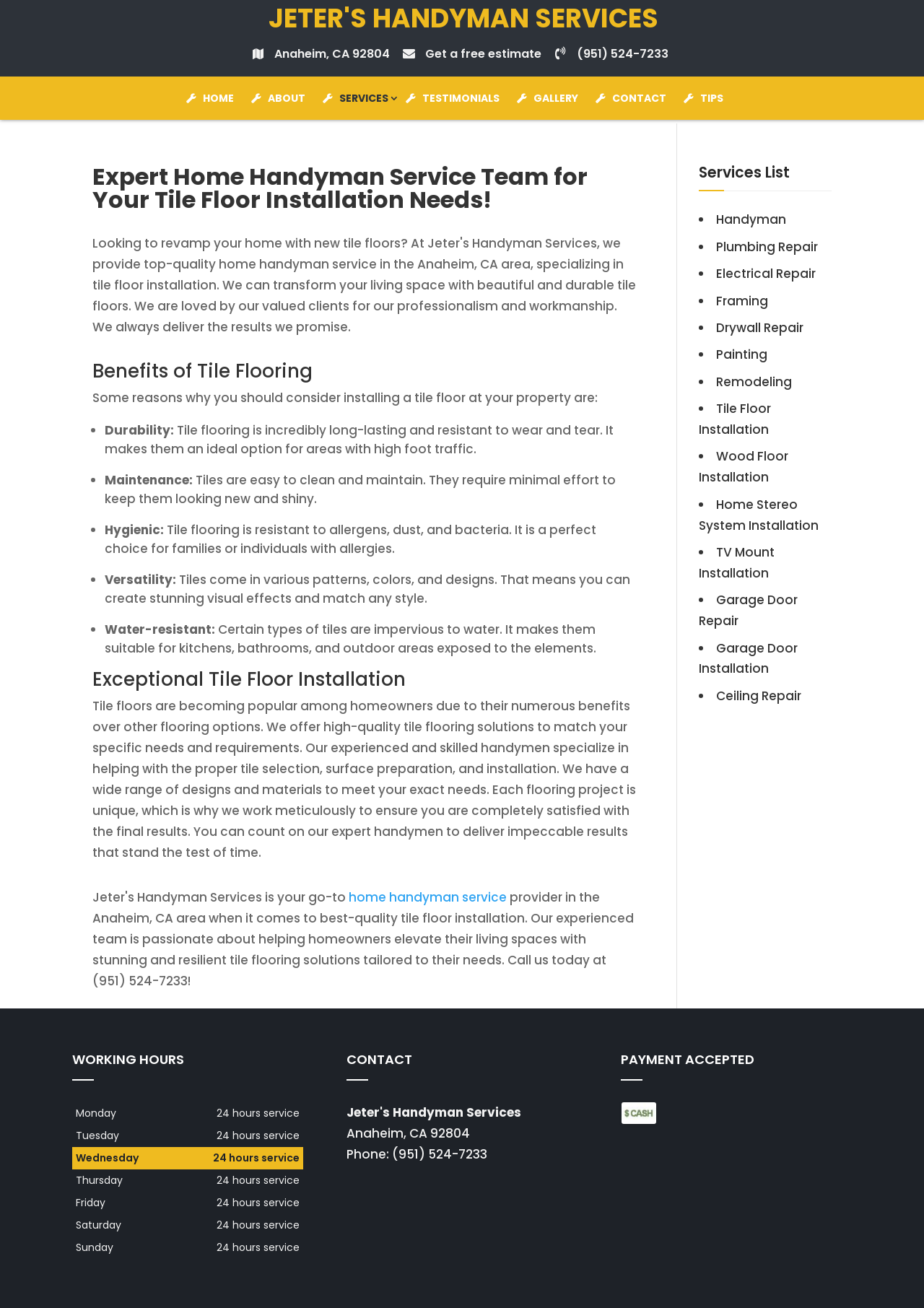Please identify the bounding box coordinates of the area I need to click to accomplish the following instruction: "Call the phone number".

[0.604, 0.033, 0.723, 0.055]